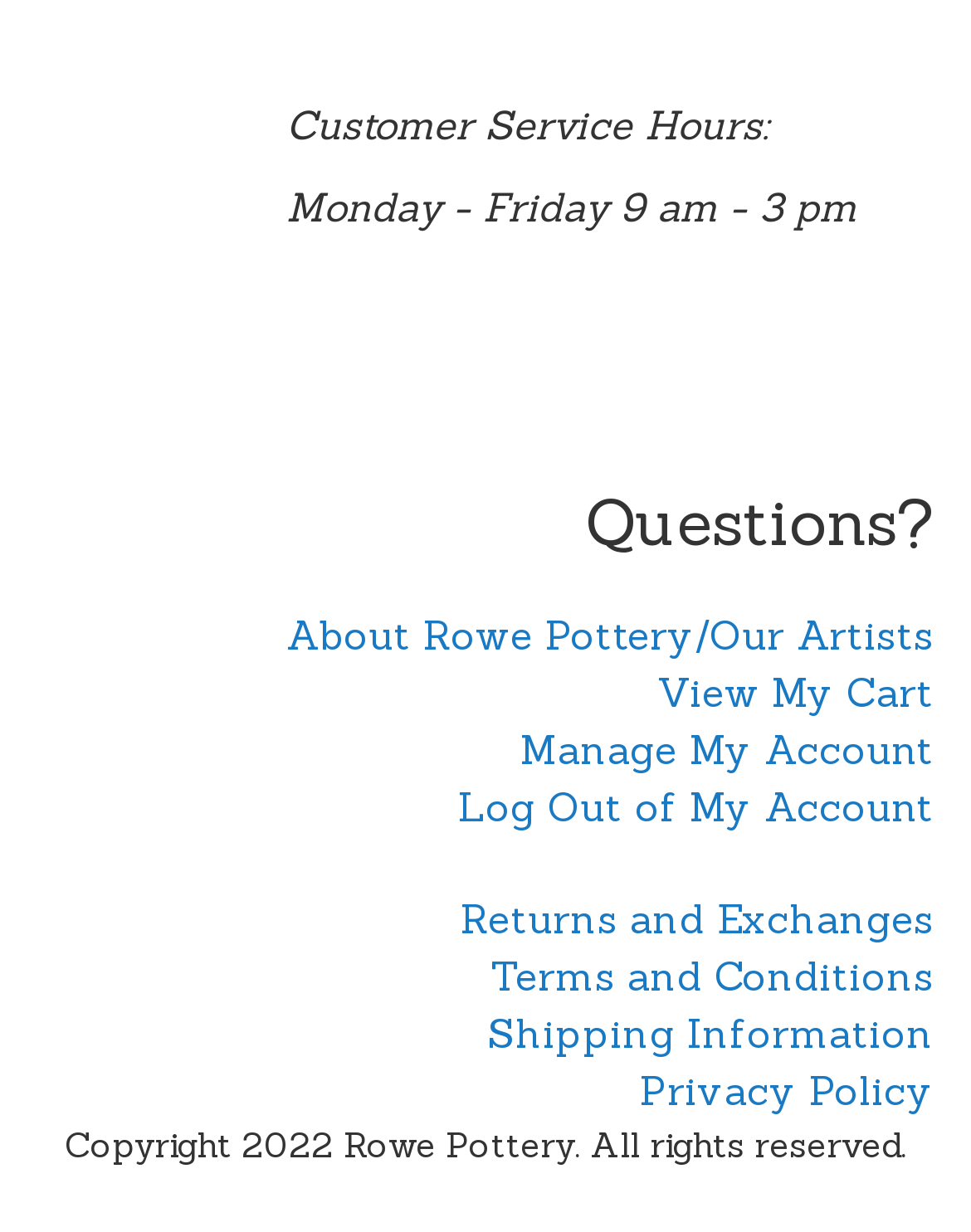Identify the bounding box of the UI component described as: "Shipping Information".

[0.503, 0.818, 0.962, 0.859]